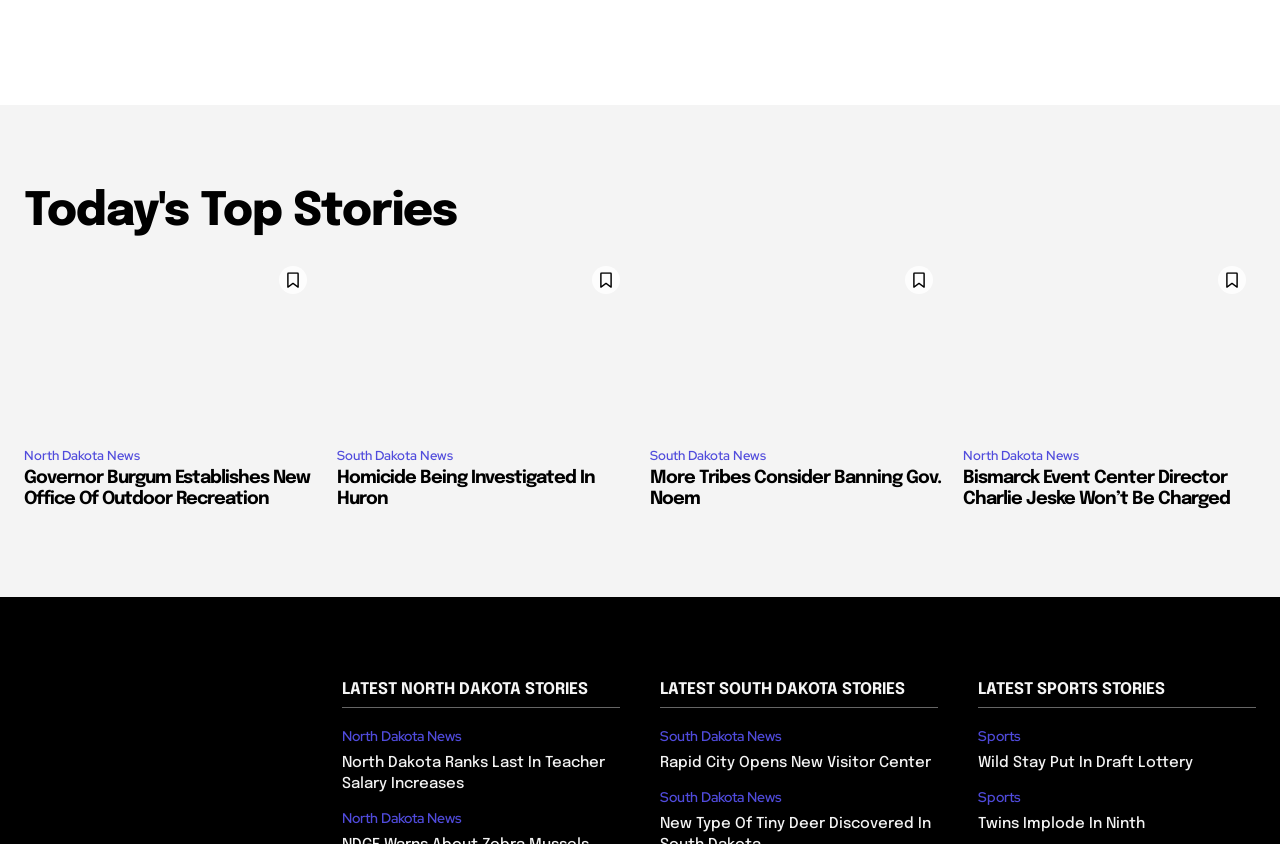Locate the bounding box coordinates of the element that should be clicked to fulfill the instruction: "Learn about Governor Burgum establishing a new office of outdoor recreation".

[0.019, 0.304, 0.248, 0.512]